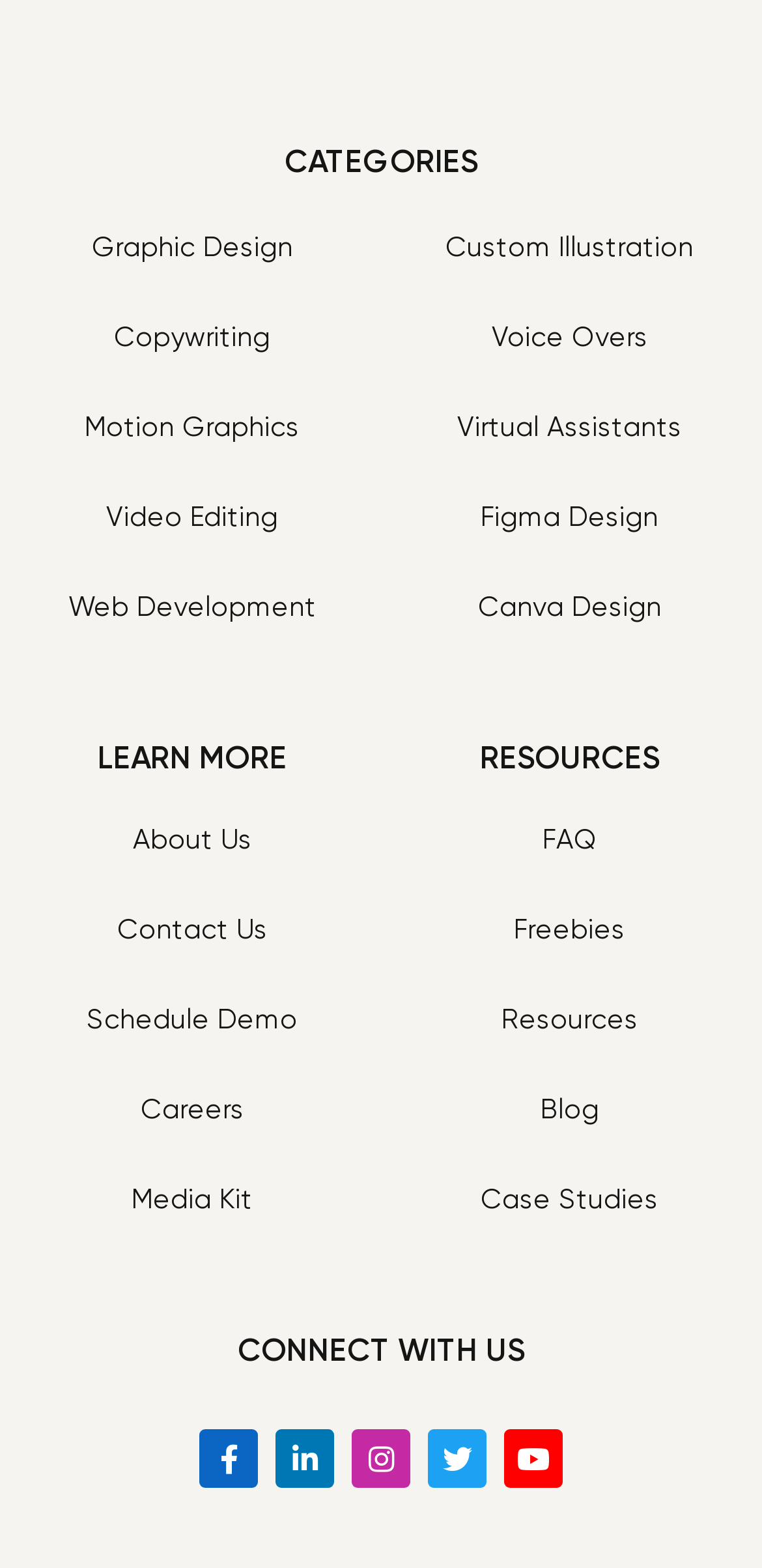Please locate the bounding box coordinates of the element that should be clicked to achieve the given instruction: "Connect with us on Facebook".

[0.262, 0.912, 0.338, 0.949]